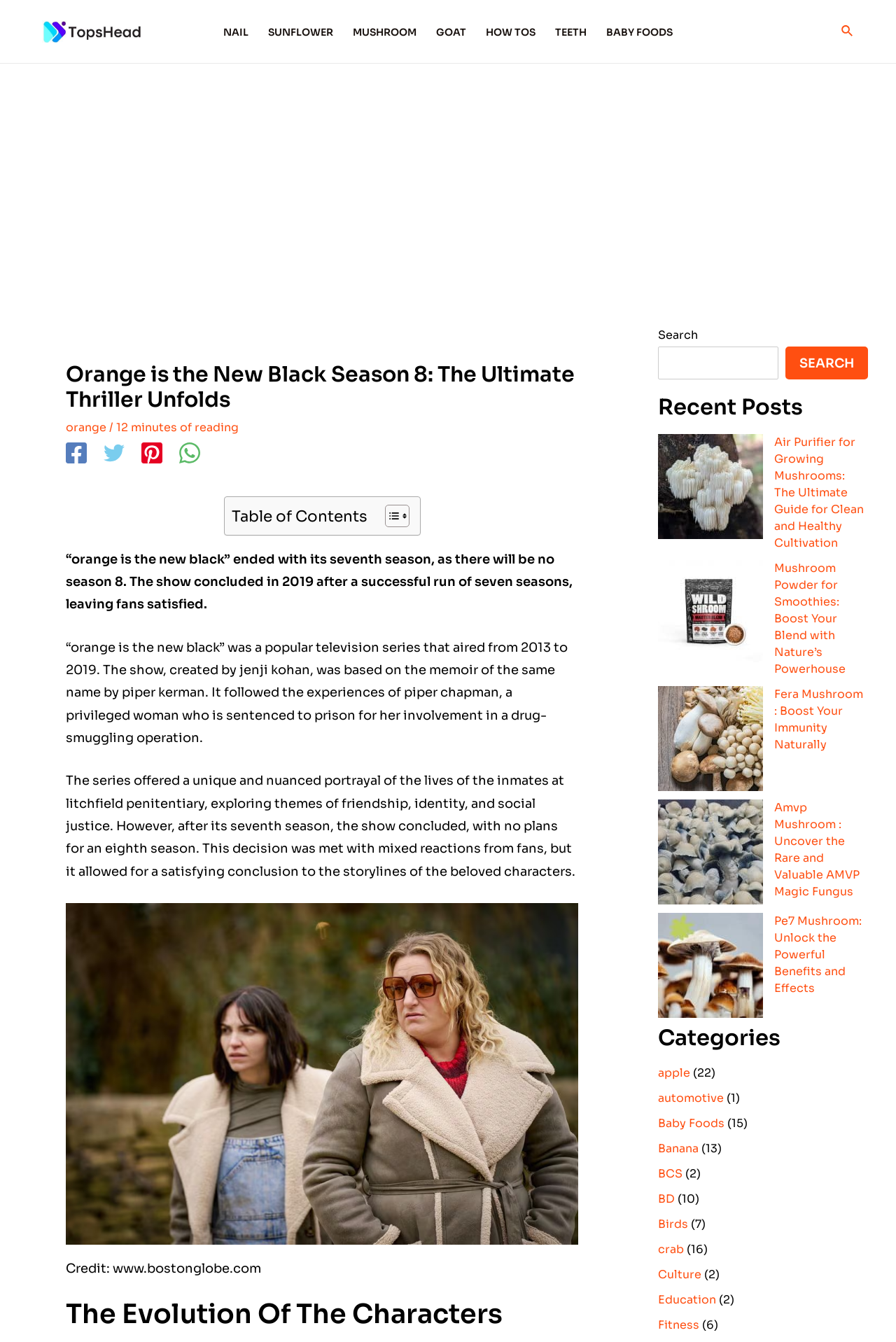Specify the bounding box coordinates of the element's region that should be clicked to achieve the following instruction: "Read the 'Air Purifier for Growing Mushrooms' article". The bounding box coordinates consist of four float numbers between 0 and 1, in the format [left, top, right, bottom].

[0.734, 0.323, 0.852, 0.402]